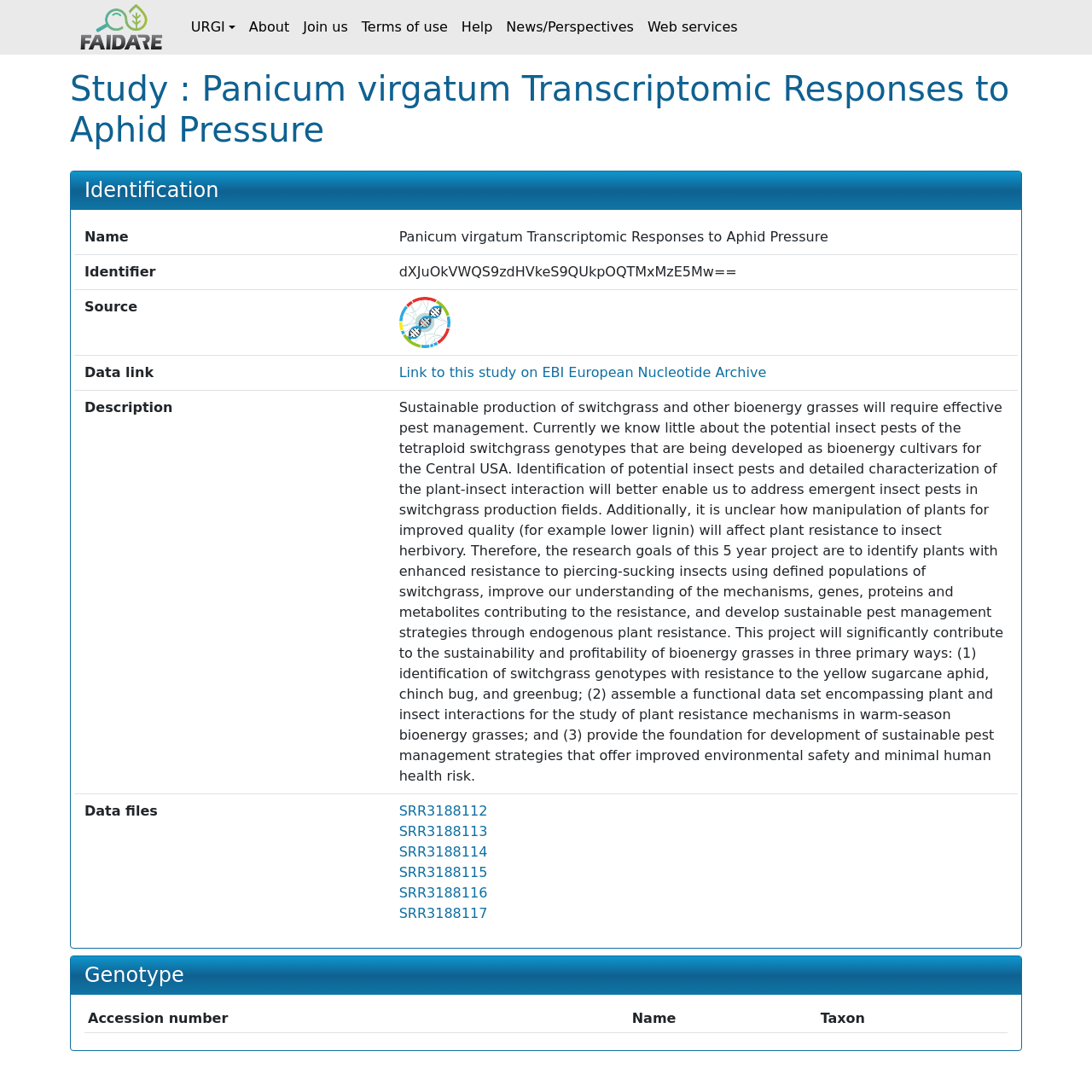Determine the bounding box coordinates for the area that should be clicked to carry out the following instruction: "Click the EBI European Nucleotide Archive logo".

[0.365, 0.287, 0.412, 0.302]